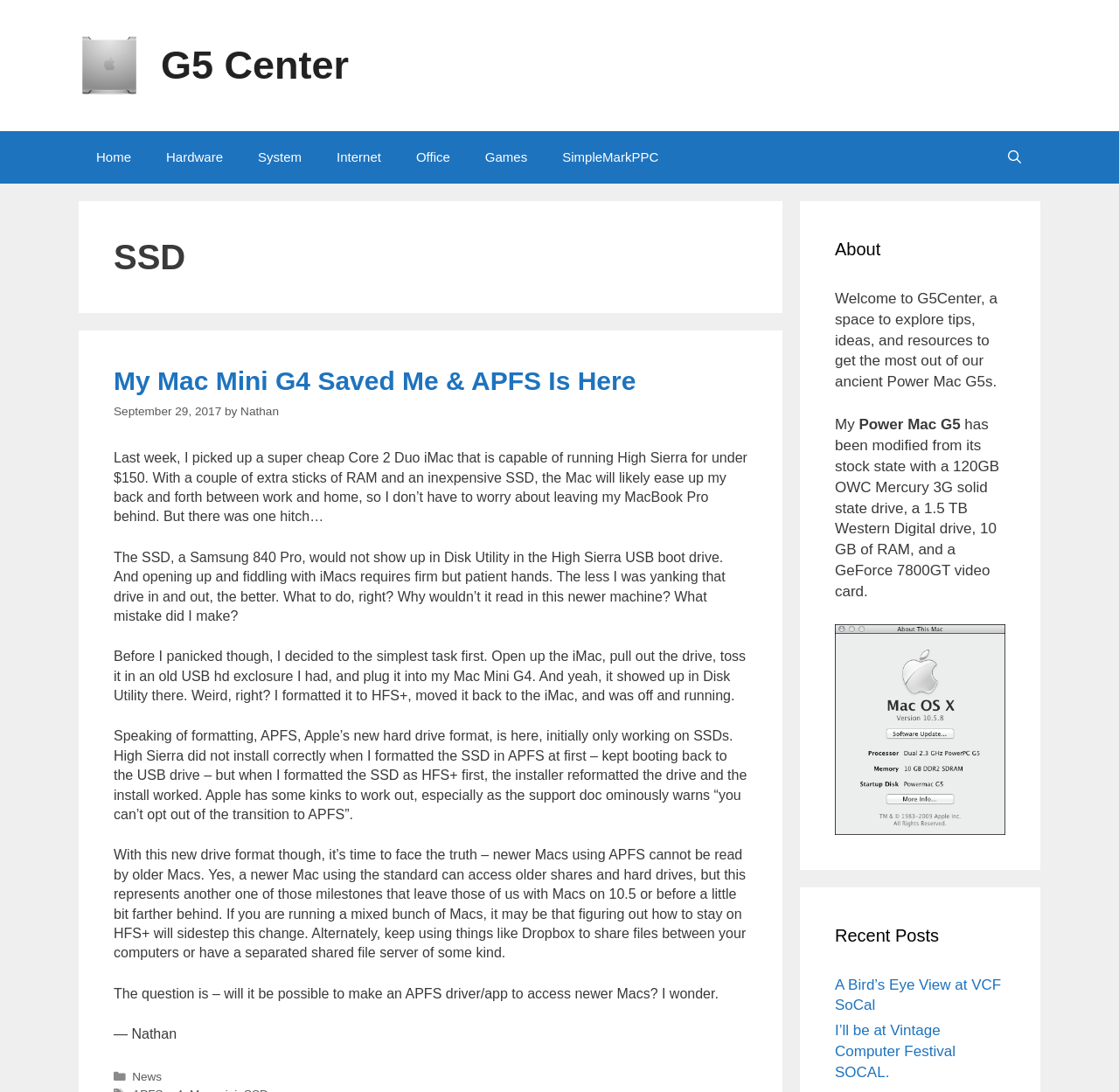Locate the bounding box coordinates of the element that should be clicked to execute the following instruction: "Read more about singleparentmeet review".

None